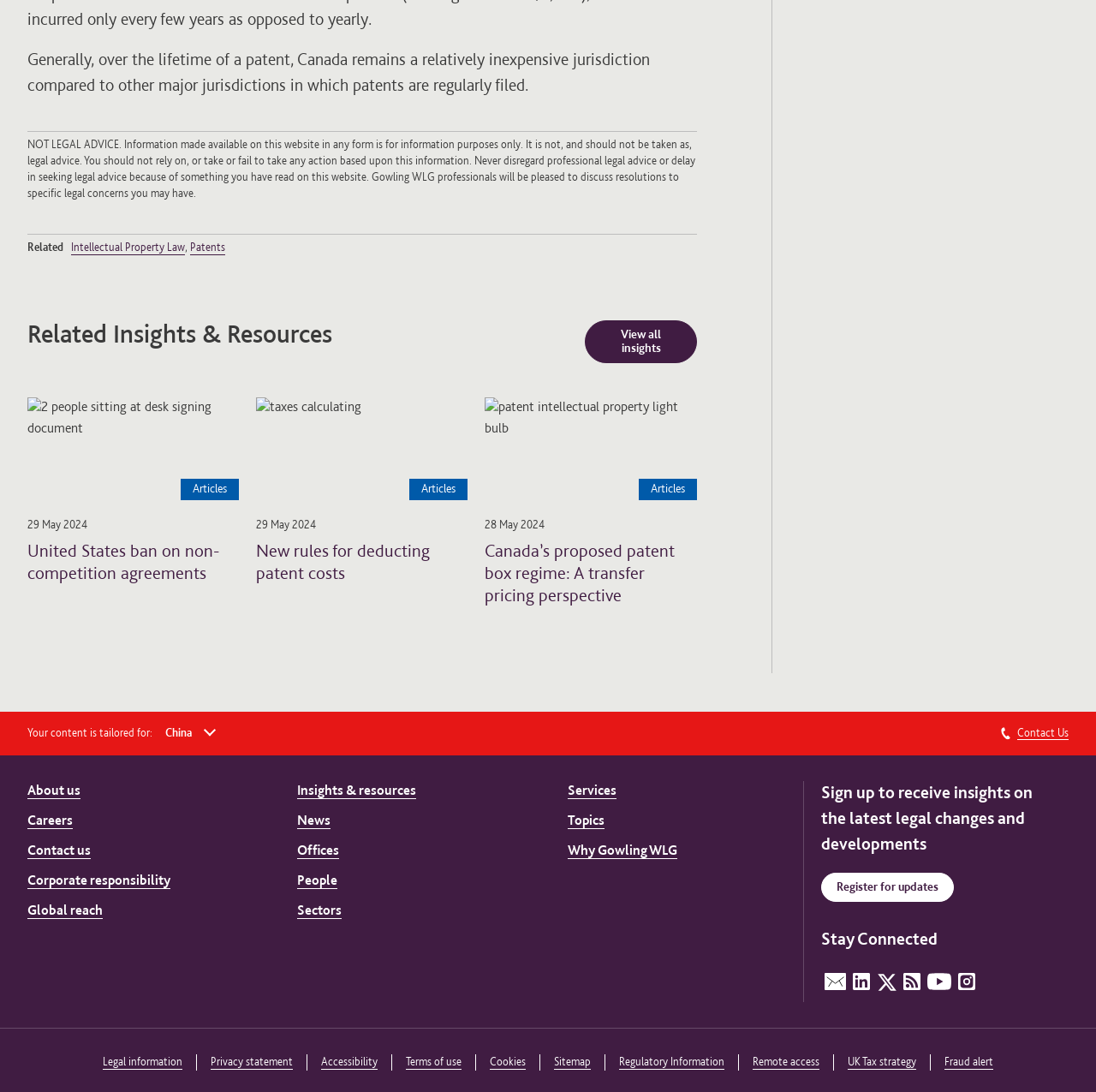Highlight the bounding box coordinates of the element you need to click to perform the following instruction: "View all insights Related Insights & Resources."

[0.534, 0.275, 0.636, 0.314]